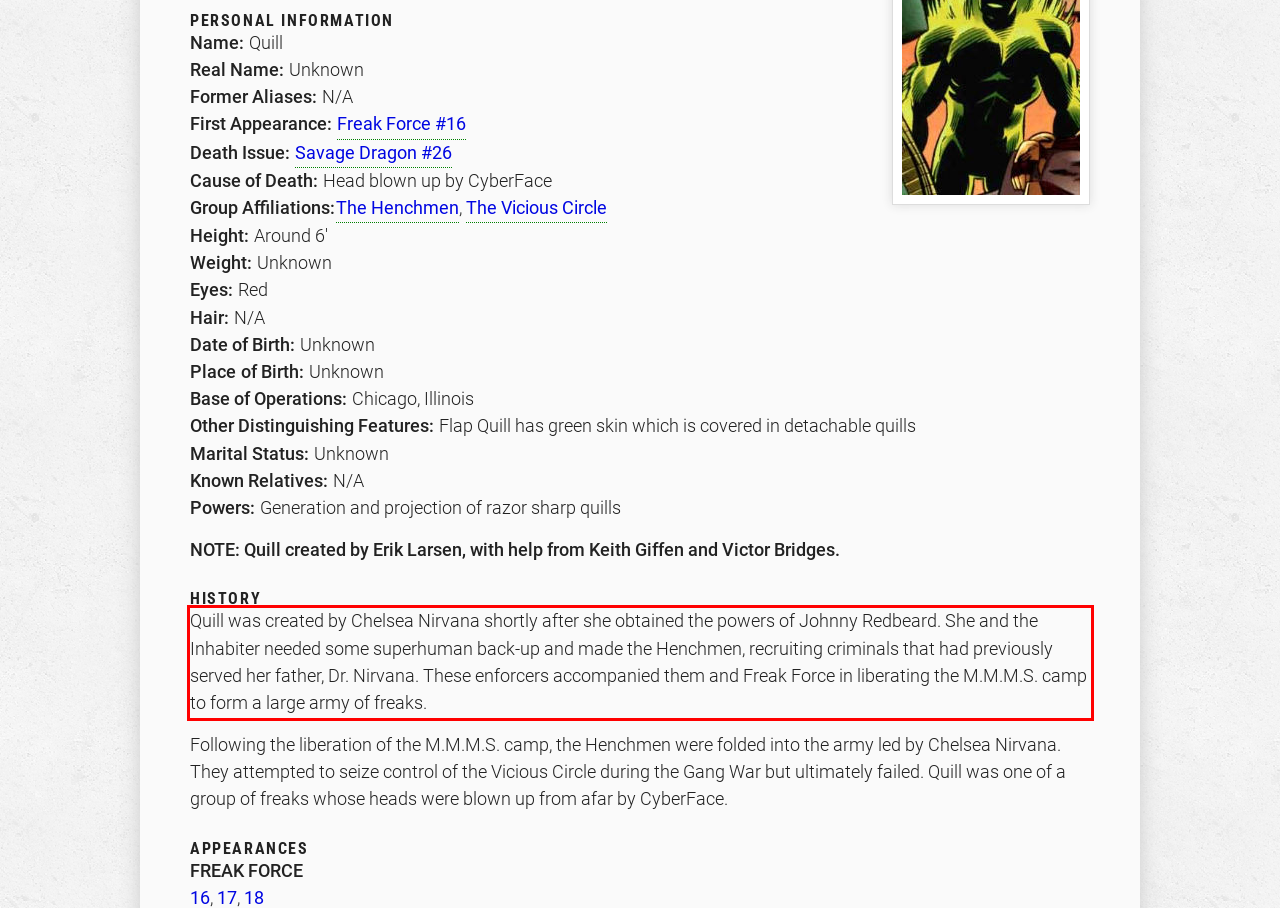You have a screenshot of a webpage with a red bounding box. Identify and extract the text content located inside the red bounding box.

Quill was created by Chelsea Nirvana shortly after she obtained the powers of Johnny Redbeard. She and the Inhabiter needed some superhuman back-up and made the Henchmen, recruiting criminals that had previously served her father, Dr. Nirvana. These enforcers accompanied them and Freak Force in liberating the M.M.M.S. camp to form a large army of freaks.